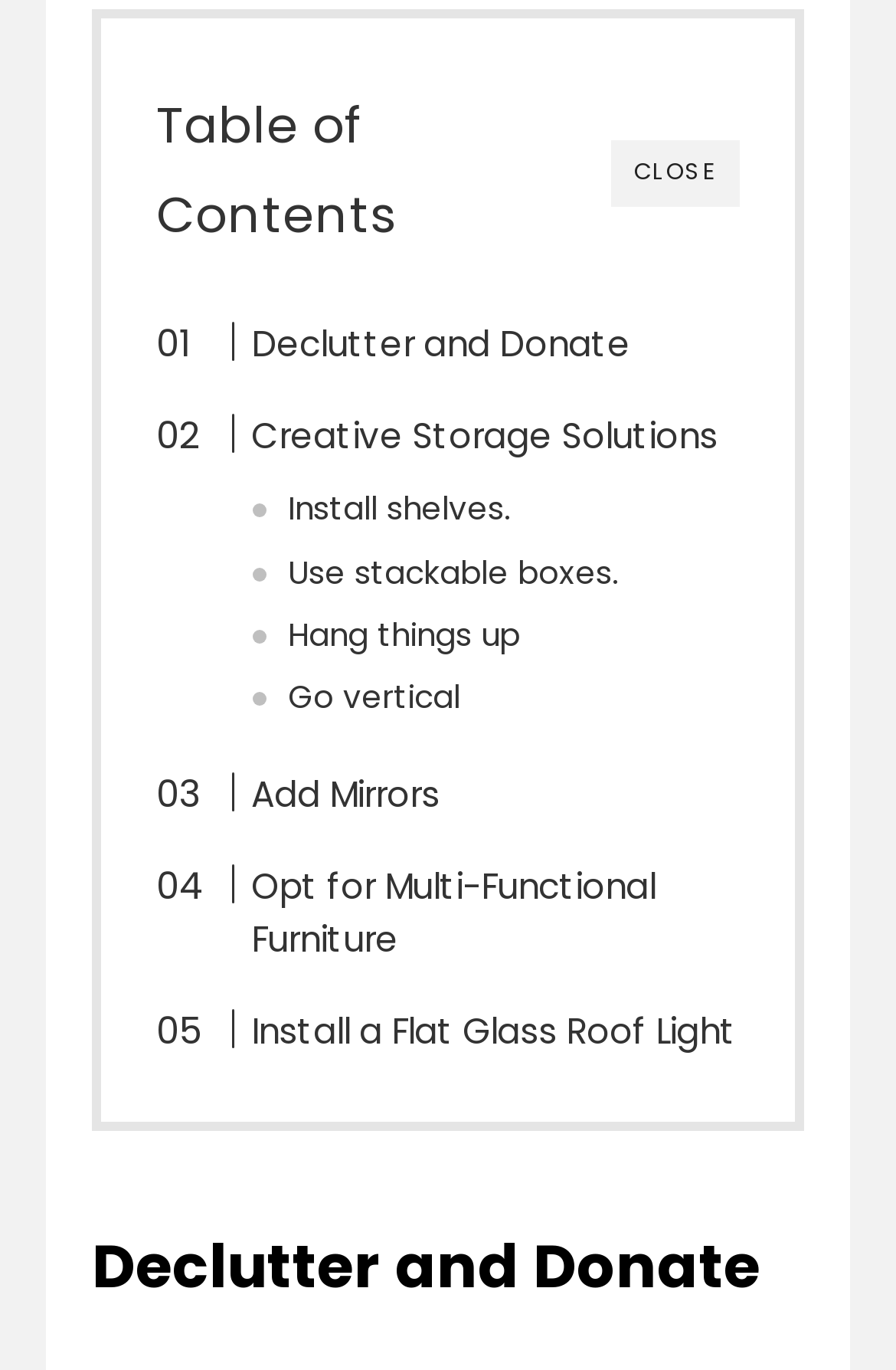Analyze the image and provide a detailed answer to the question: What is the purpose of adding mirrors?

The webpage suggests 'Add Mirrors' as one of the links, implying that adding mirrors can create the illusion of more space, making the room appear larger.